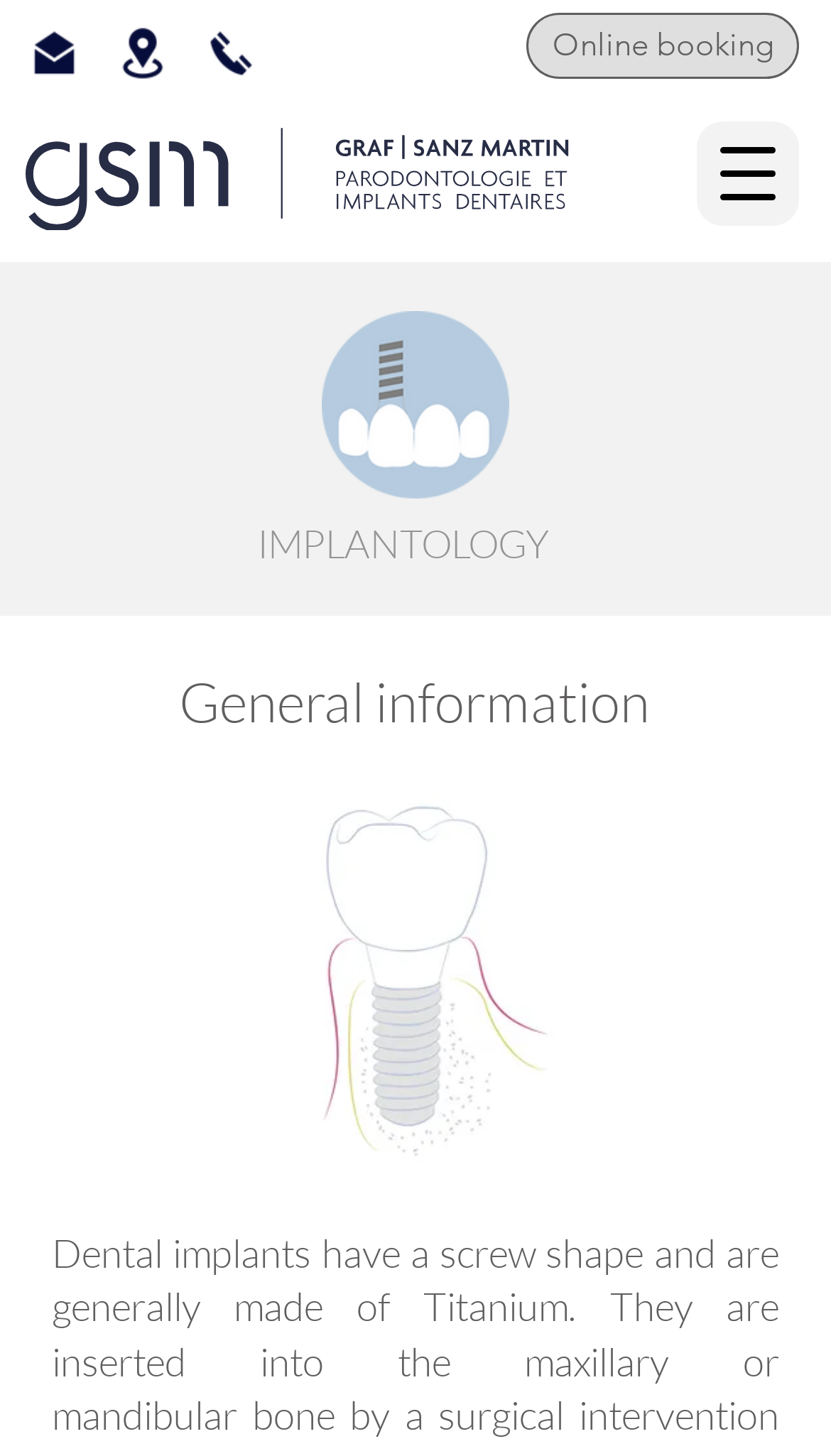Write an extensive caption that covers every aspect of the webpage.

The webpage is about dental implants, specifically titanium implants that replace missing teeth. At the top left of the page, there are three small images, likely logos or icons. Below these images, there is a link to "Online booking" at the top right corner. Next to it, there is a button to open a navigation menu.

On the left side of the page, there is a vertical menu with a link to "IMPLANTOLOGY" and another link with a PNG image. The "IMPLANTOLOGY" link is a heading that stands out.

The main content of the page is divided into sections. The first section is headed "General information" and contains an image. Below this section, there is a detailed description of dental implants, which are screw-shaped and made of titanium. They are inserted into the bone to replace the root of missing teeth. This text is followed by a blank line, indicating a separation between sections.

Throughout the page, there are a total of five images, including the three small ones at the top and two larger ones in the main content area. The layout is organized, with clear headings and concise text that provides information about dental implants.